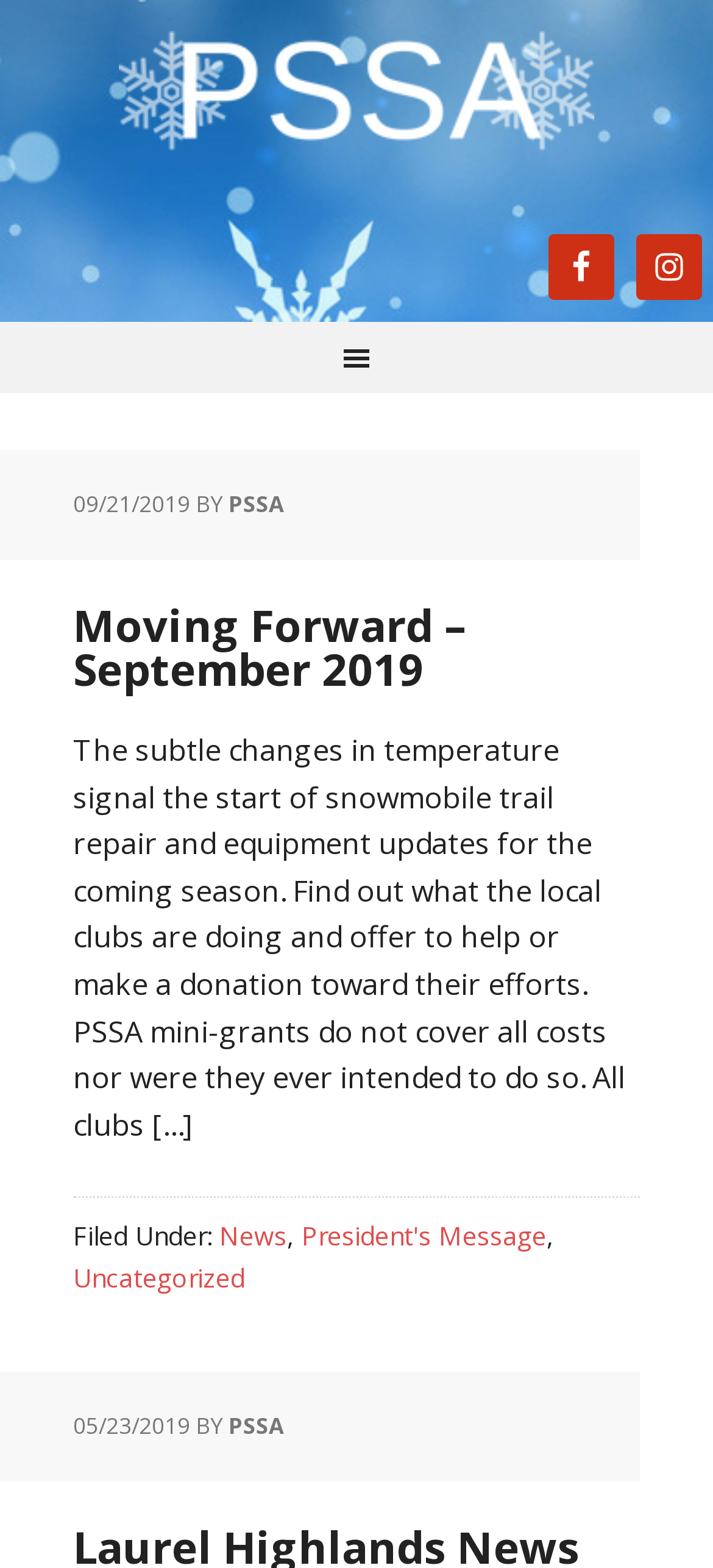What is the category of the article 'Moving Forward – September 2019'?
Examine the screenshot and reply with a single word or phrase.

News, President's Message, Uncategorized